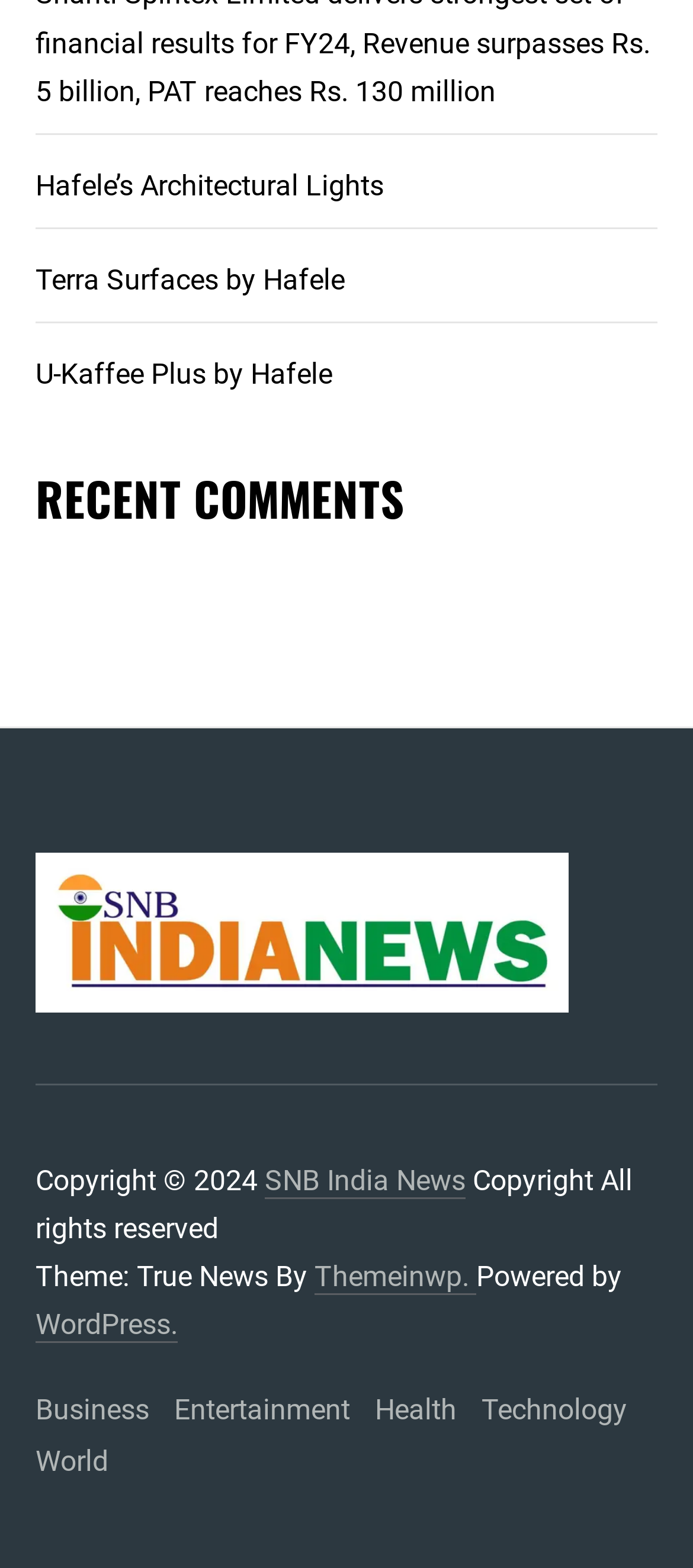How many categories are listed at the bottom?
Based on the screenshot, provide your answer in one word or phrase.

5